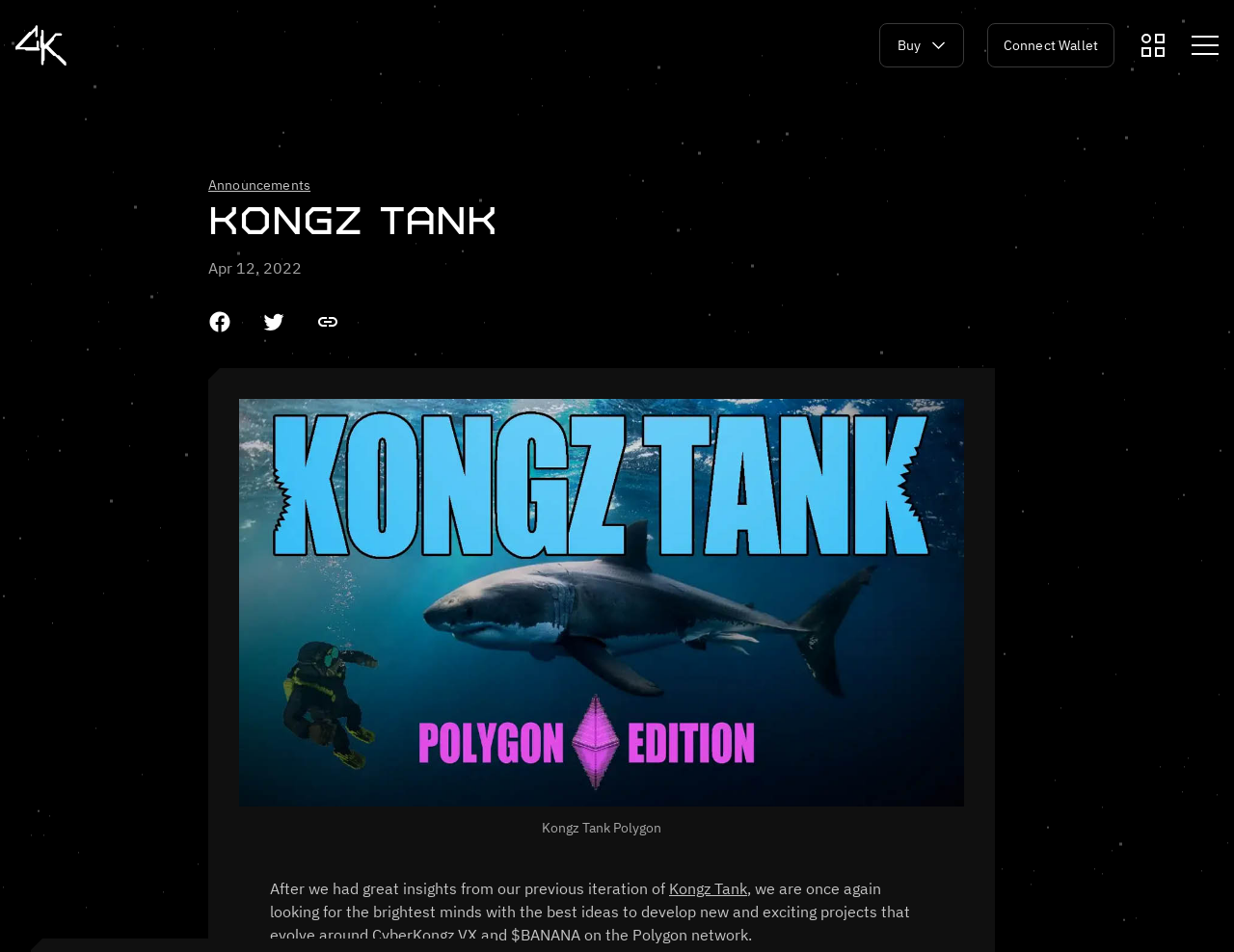Offer an extensive depiction of the webpage and its key elements.

The webpage appears to be a project page for CyberKongz VX, a Polygon Edition. At the top left, there is a small logo image with a link, and a "Buy" button is located at the top right. Next to the "Buy" button, there is a "Connect Wallet" button.

Below the top section, there is a column of links with small images on the left side of the page. These links include "Announcements" and several others with no text descriptions. Above this column, there is a heading that reads "Kongz Tank" and a date "Apr 12, 2022".

The main content of the page is a large figure that takes up most of the page's width, showcasing an image of "Kongz Tank Polygon" with a caption below it. Below the figure, there is a paragraph of text that reads "After we had great insights from our previous iteration of Kongz Tank, we are once again looking for the brightest minds with the best ideas to develop new and exciting projects that evolve around CyberKongz VX and $BANANA on the Polygon network." The text includes links to "Kongz Tank" and "CyberKongz VX".